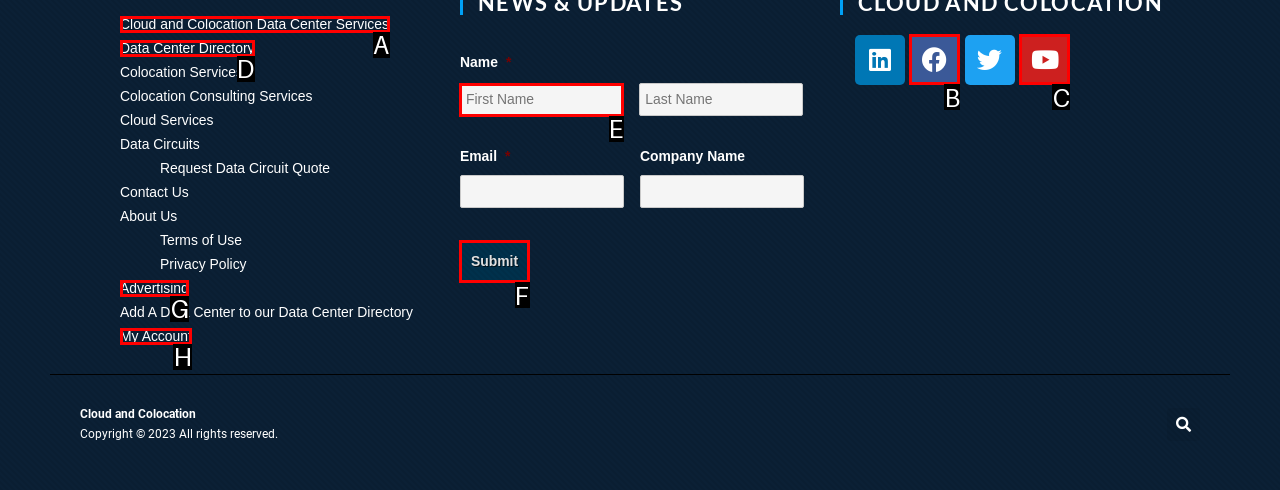Choose the letter that best represents the description: parent_node: First name="input_1.3" placeholder="First Name". Answer with the letter of the selected choice directly.

E